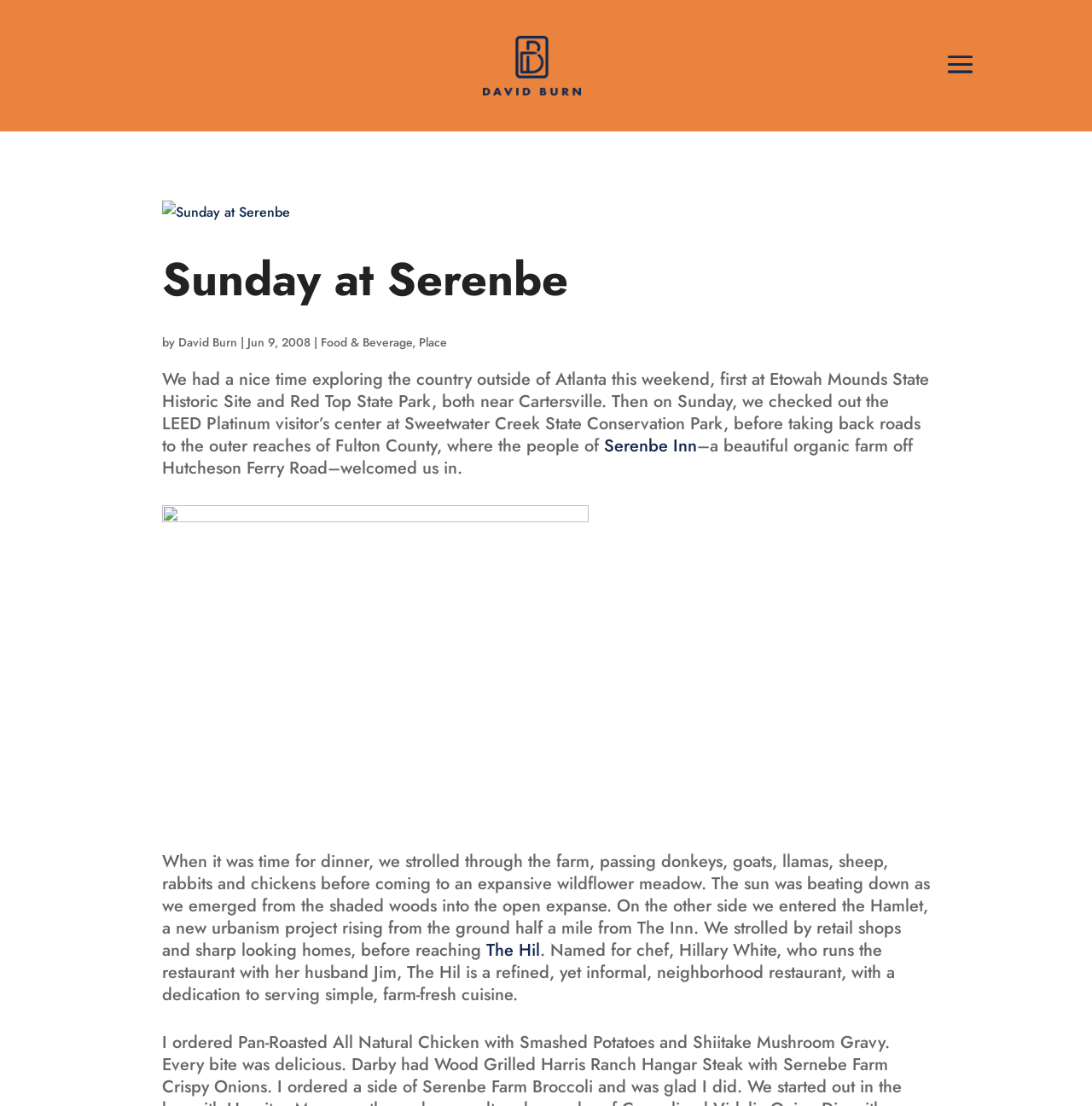Kindly determine the bounding box coordinates for the clickable area to achieve the given instruction: "Explore the Food & Beverage category".

[0.294, 0.302, 0.377, 0.317]